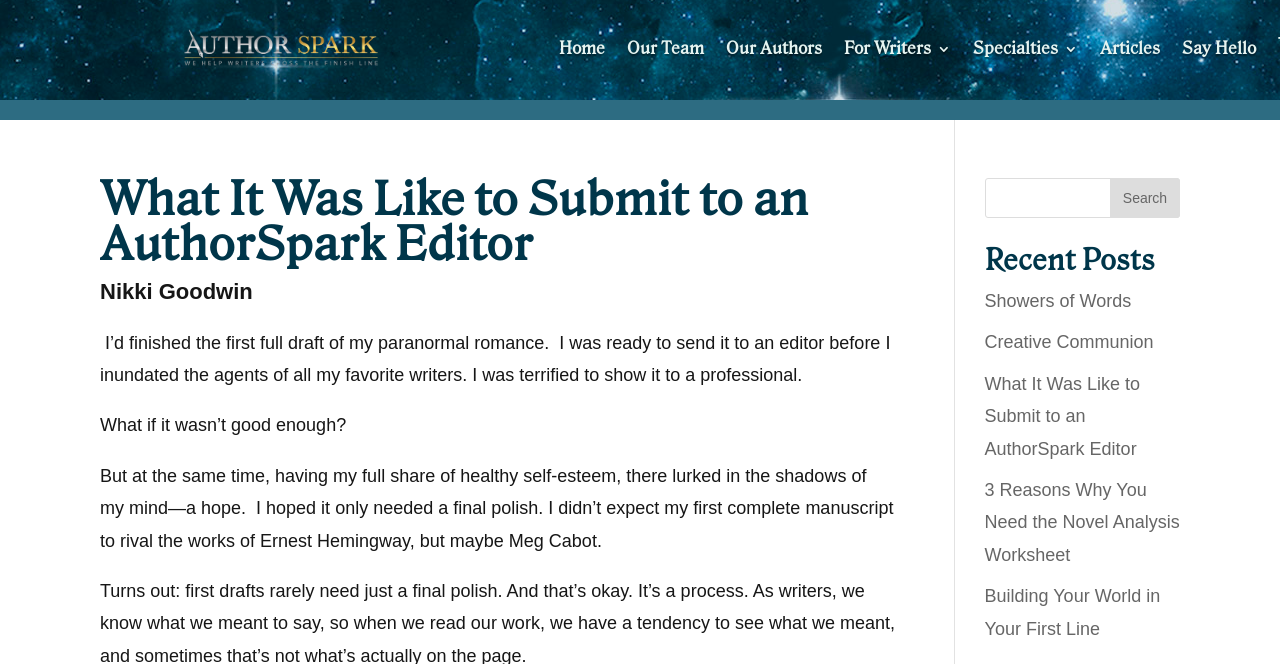Please locate the bounding box coordinates of the element that should be clicked to achieve the given instruction: "read recent post 'Showers of Words'".

[0.769, 0.438, 0.884, 0.468]